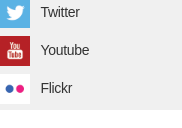Describe all significant details and elements found in the image.

The image features social media icons, including Twitter, YouTube, and Flickr, presented in a visually appealing grid format. Each icon is designed to represent its respective platform, allowing users to connect with content related to British Cycling effortlessly. The layout is user-friendly, emphasizing accessibility and engagement with the cycling community through various online channels. This image serves as a key element in promoting British Cycling's digital presence and encouraging interaction across multiple social media platforms.